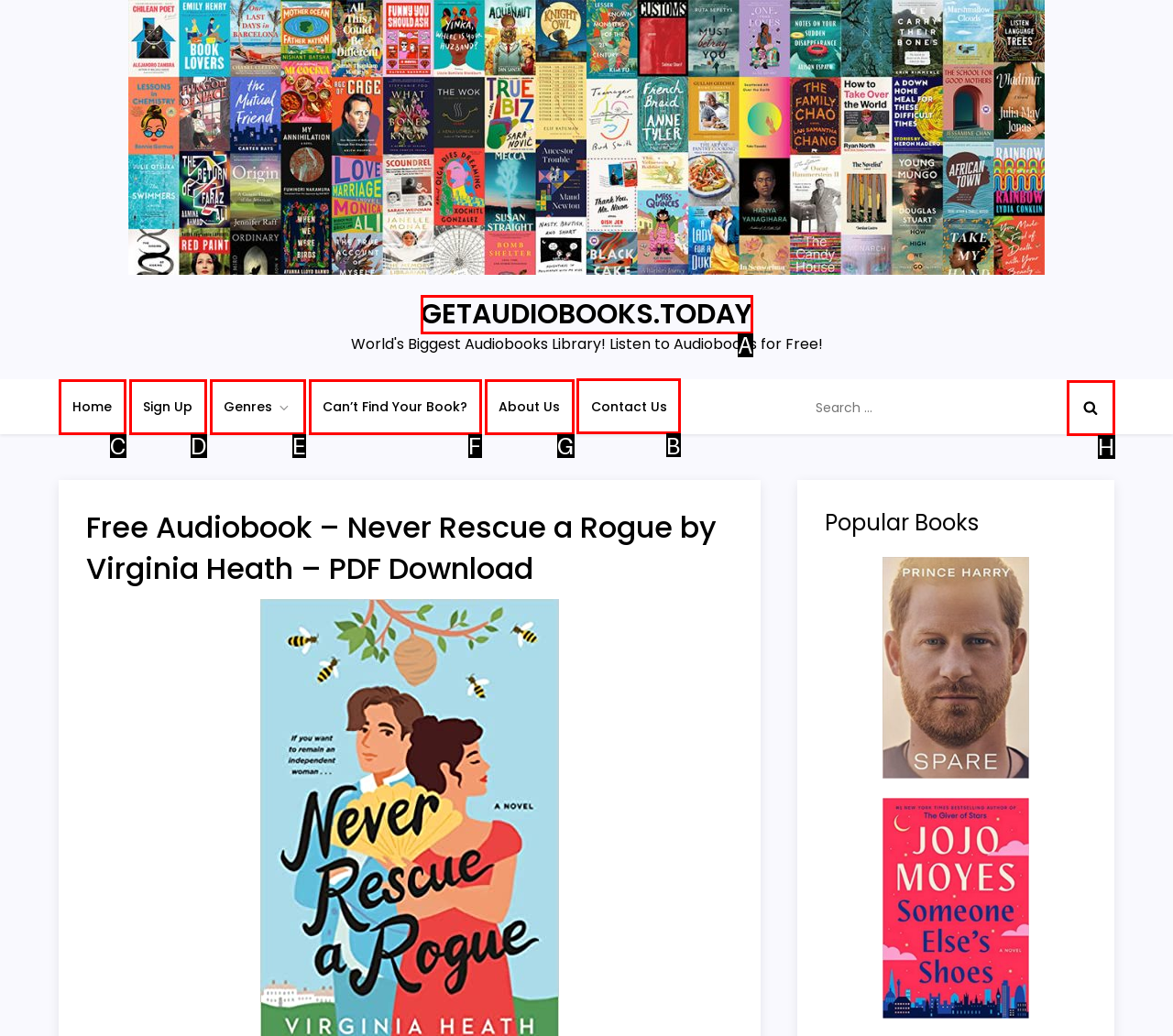Determine which HTML element should be clicked to carry out the following task: Visit Victoria Respond with the letter of the appropriate option.

None